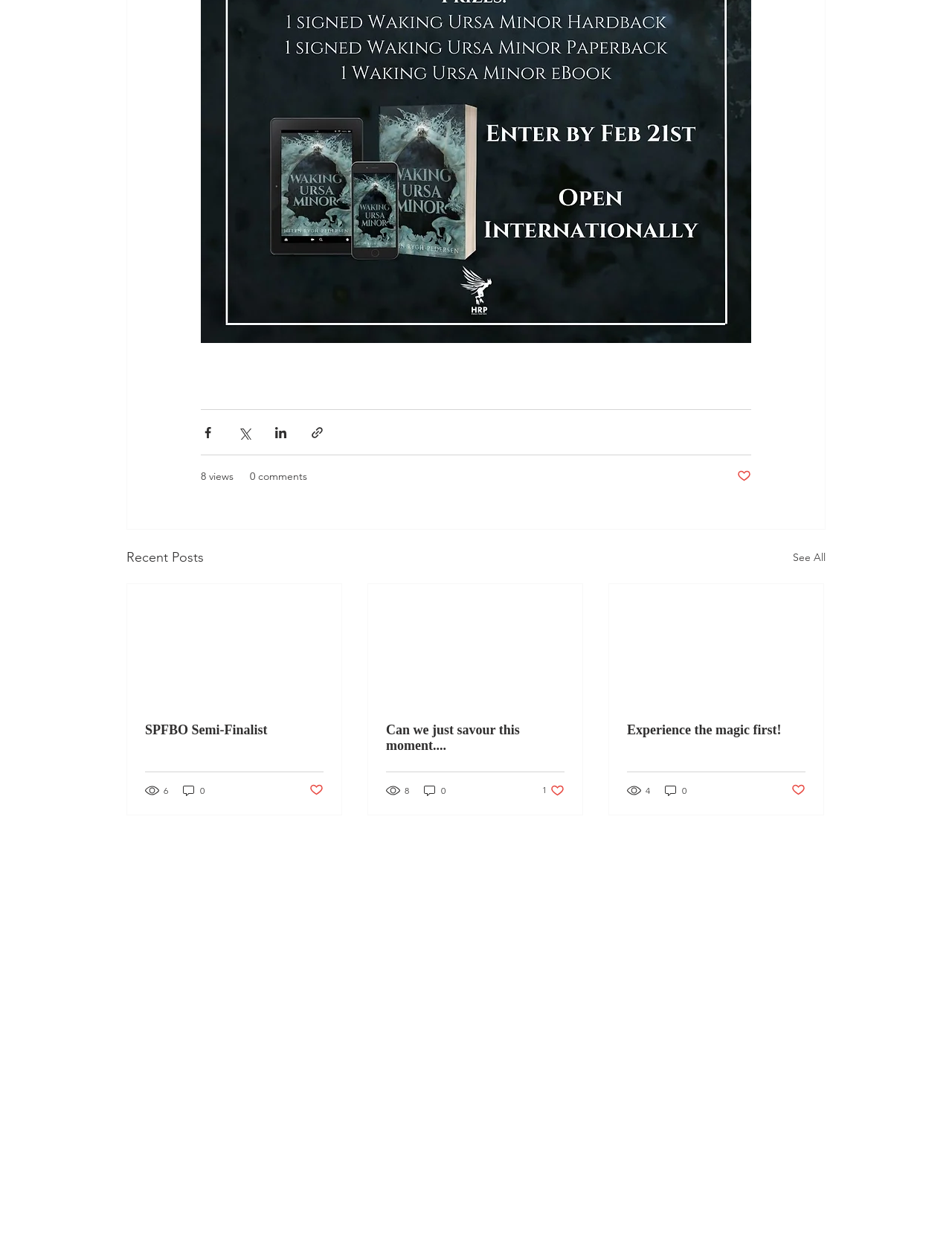What is the number of views for the first article?
Based on the image, please offer an in-depth response to the question.

I looked at the first article on the webpage and found the text '6 views' below the article title. This indicates that the first article has 6 views.